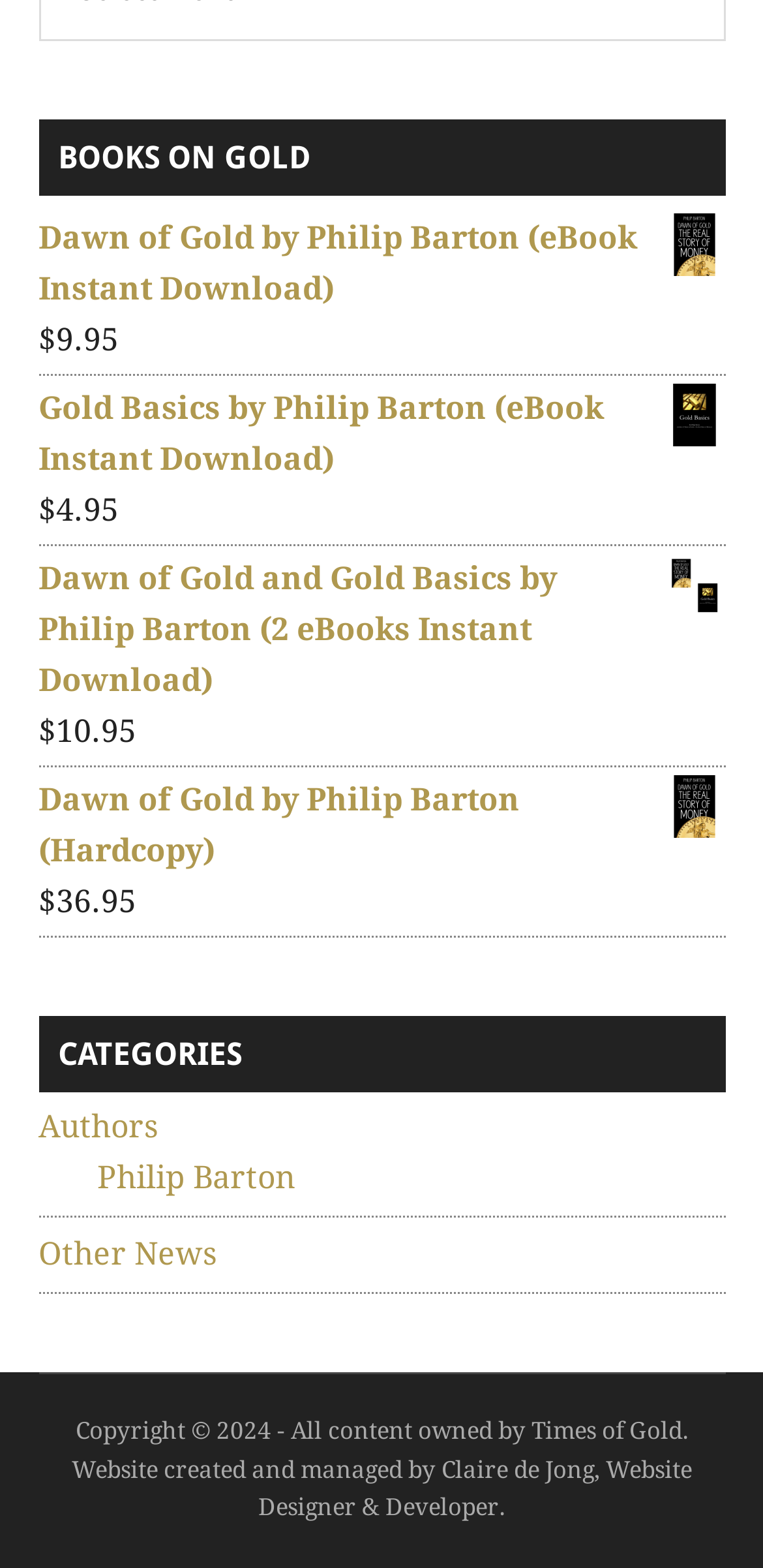Who designed and developed the website?
Please answer the question with a single word or phrase, referencing the image.

Claire de Jong